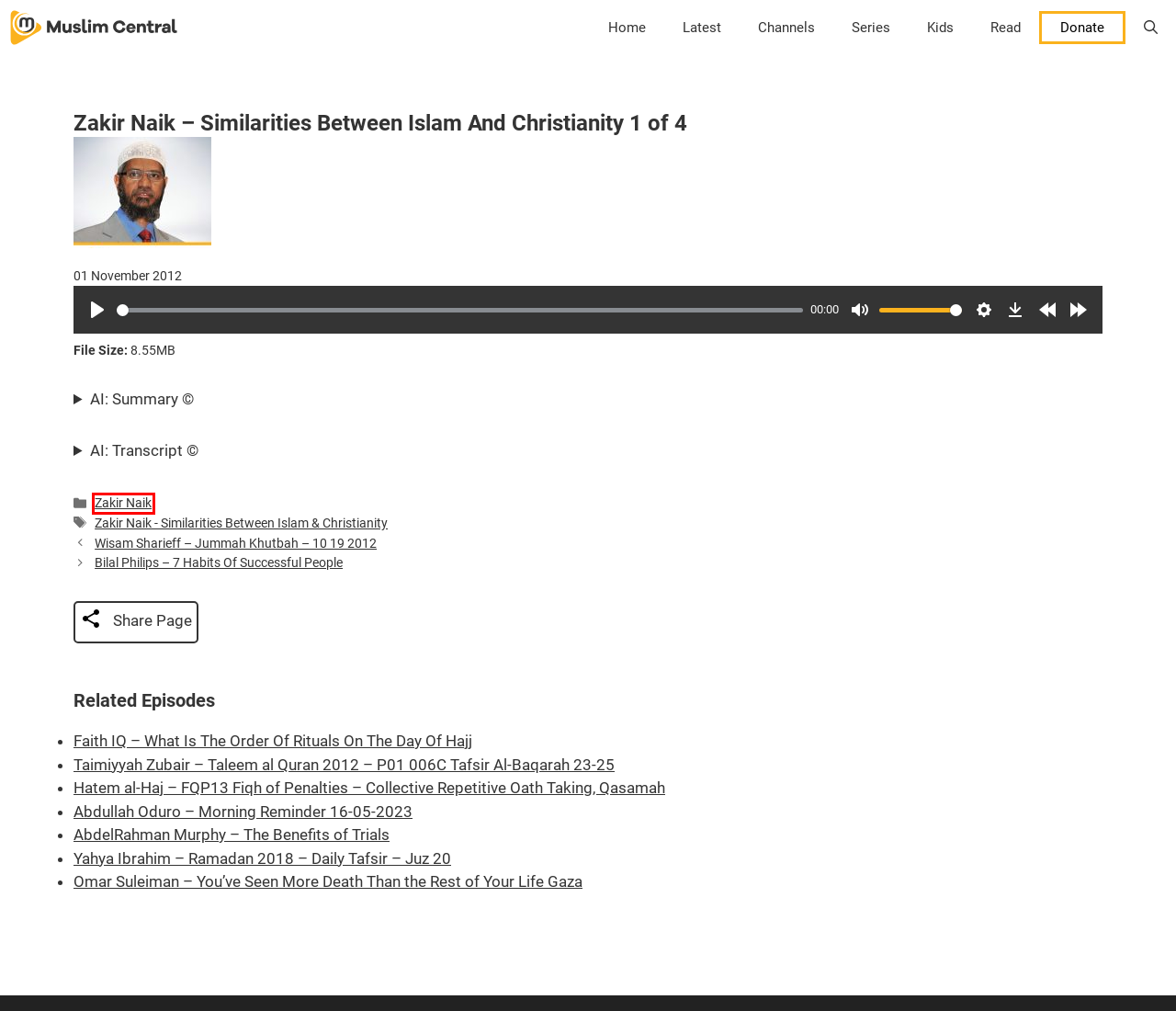Look at the screenshot of a webpage that includes a red bounding box around a UI element. Select the most appropriate webpage description that matches the page seen after clicking the highlighted element. Here are the candidates:
A. Abdullah Oduro - Morning Reminder 16-05-2023
B. Wisam Sharieff - Jummah Khutbah - 10 19 2012
C. Series • Muslim Central
D. Zakir Naik • Lectures • Muslim Central
E. Donate • Muslim Central
F. Faith IQ - What Is The Order Of Rituals On The Day Of Hajj
G. Podcasts - Muslim Central
H. Taimiyyah Zubair - Taleem al Quran 2012 - P01 006C Tafsir Al-Baqarah 23-25

D